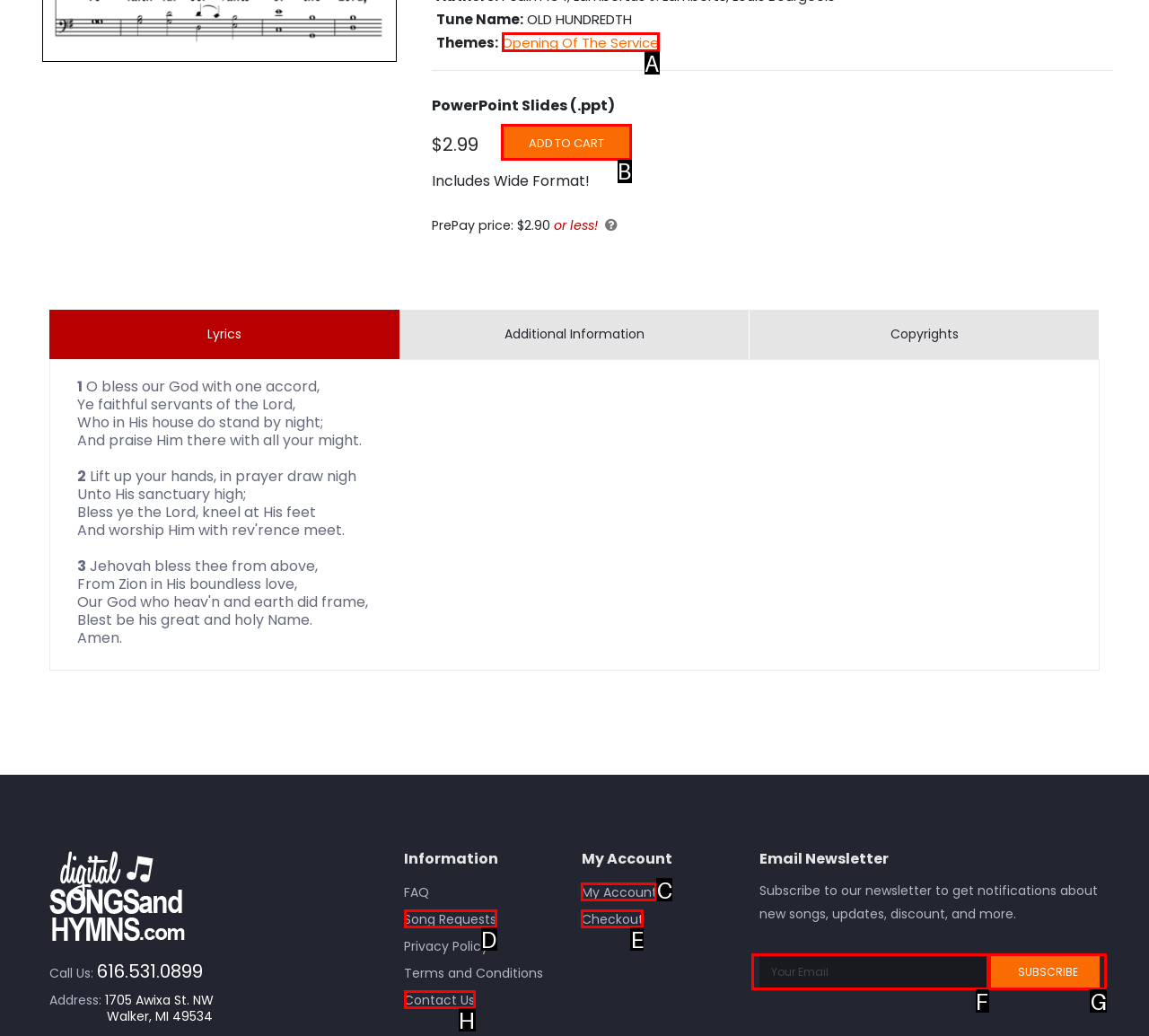Identify the option that corresponds to the description: Opening Of The Service. Provide only the letter of the option directly.

A